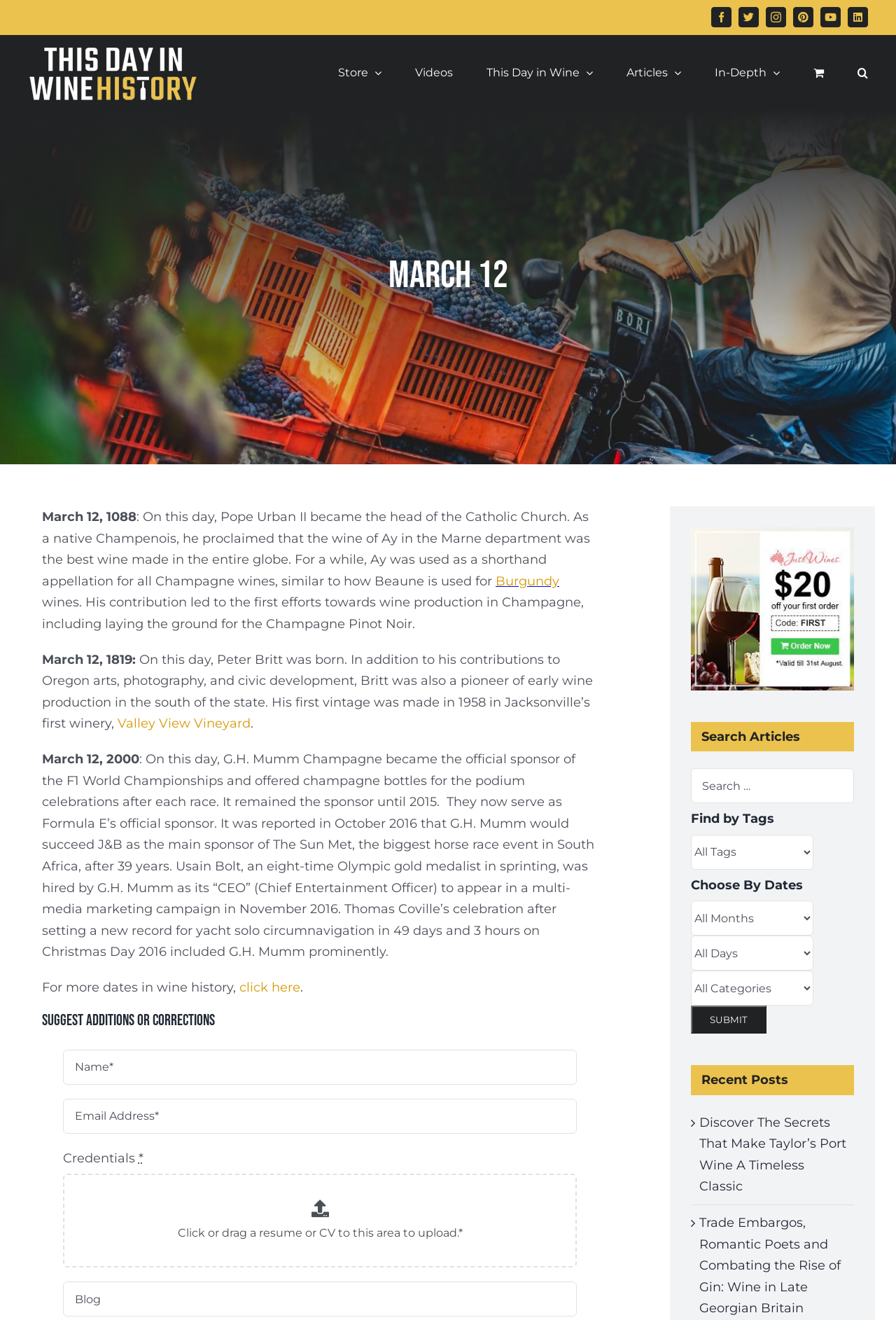Write an extensive caption that covers every aspect of the webpage.

This webpage is dedicated to wine history, specifically highlighting events and birthdays related to wine on March 12. At the top, there are social media links and a logo for "This Day in Wine History". Below the logo, a main navigation menu is located, featuring links to the store, videos, articles, and more.

The main content of the page is divided into sections, each describing a historical event or birthday related to wine on March 12. The first section discusses Pope Urban II's proclamation of the wine of Ay in the Marne department as the best wine in the world. The second section is about Peter Britt's birthday, a pioneer of early wine production in Oregon.

There are several other sections, including one about G.H. Mumm Champagne becoming the official sponsor of the F1 World Championships and another about Thomas Coville's celebration after setting a new record for yacht solo circumnavigation.

On the right side of the page, there is a search function, a section for recent posts, and a form to suggest additions or corrections to the wine history content. The form includes fields for name, email, and credentials, as well as a button to upload a resume or CV.

At the bottom of the page, there is a section to subscribe to a newsletter, with a checkbox to opt-in and a button to subscribe now. Finally, there is a link to go back to the top of the page.